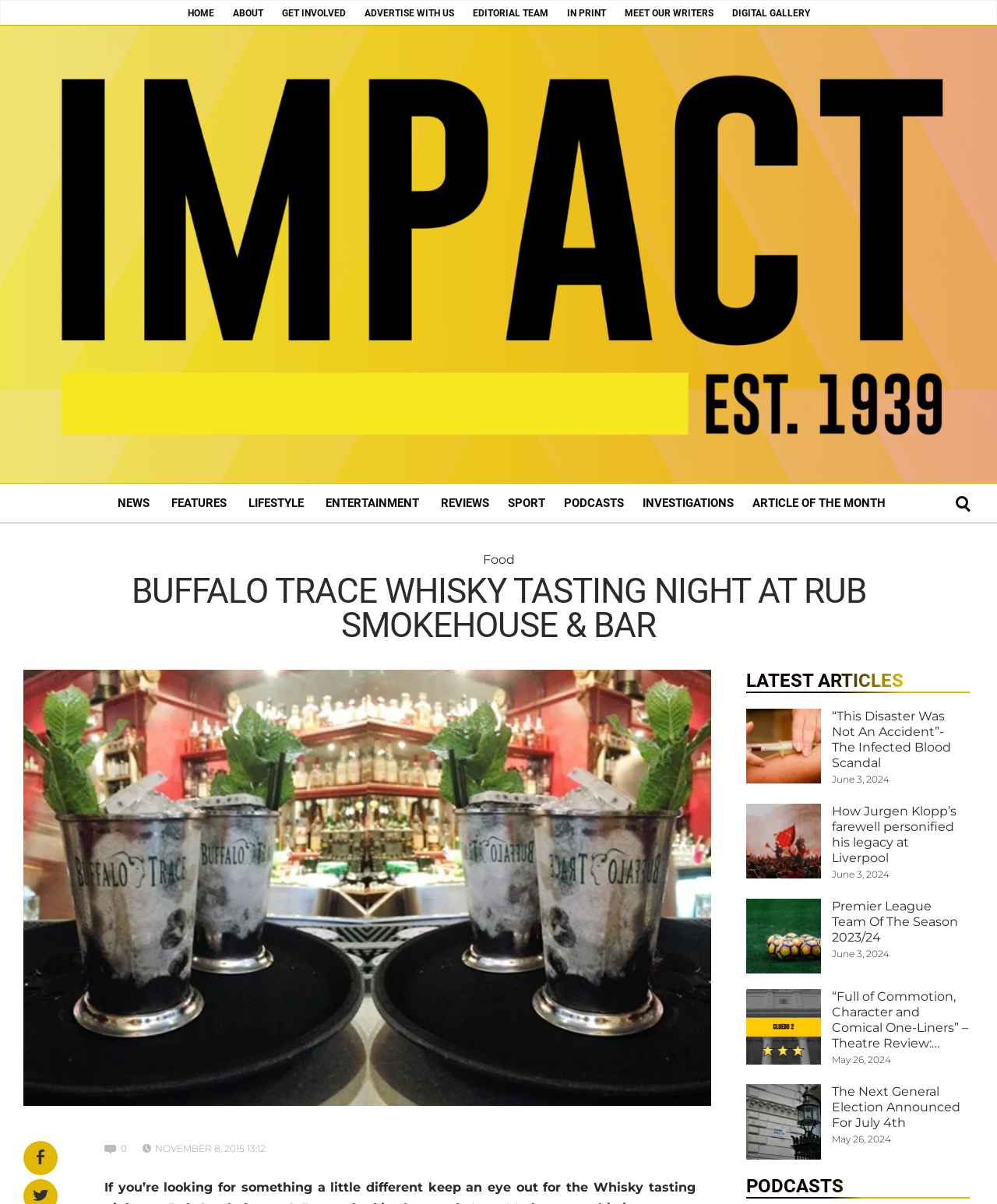Specify the bounding box coordinates of the element's region that should be clicked to achieve the following instruction: "Browse the 'LIFESTYLE' section". The bounding box coordinates consist of four float numbers between 0 and 1, in the format [left, top, right, bottom].

[0.24, 0.402, 0.314, 0.434]